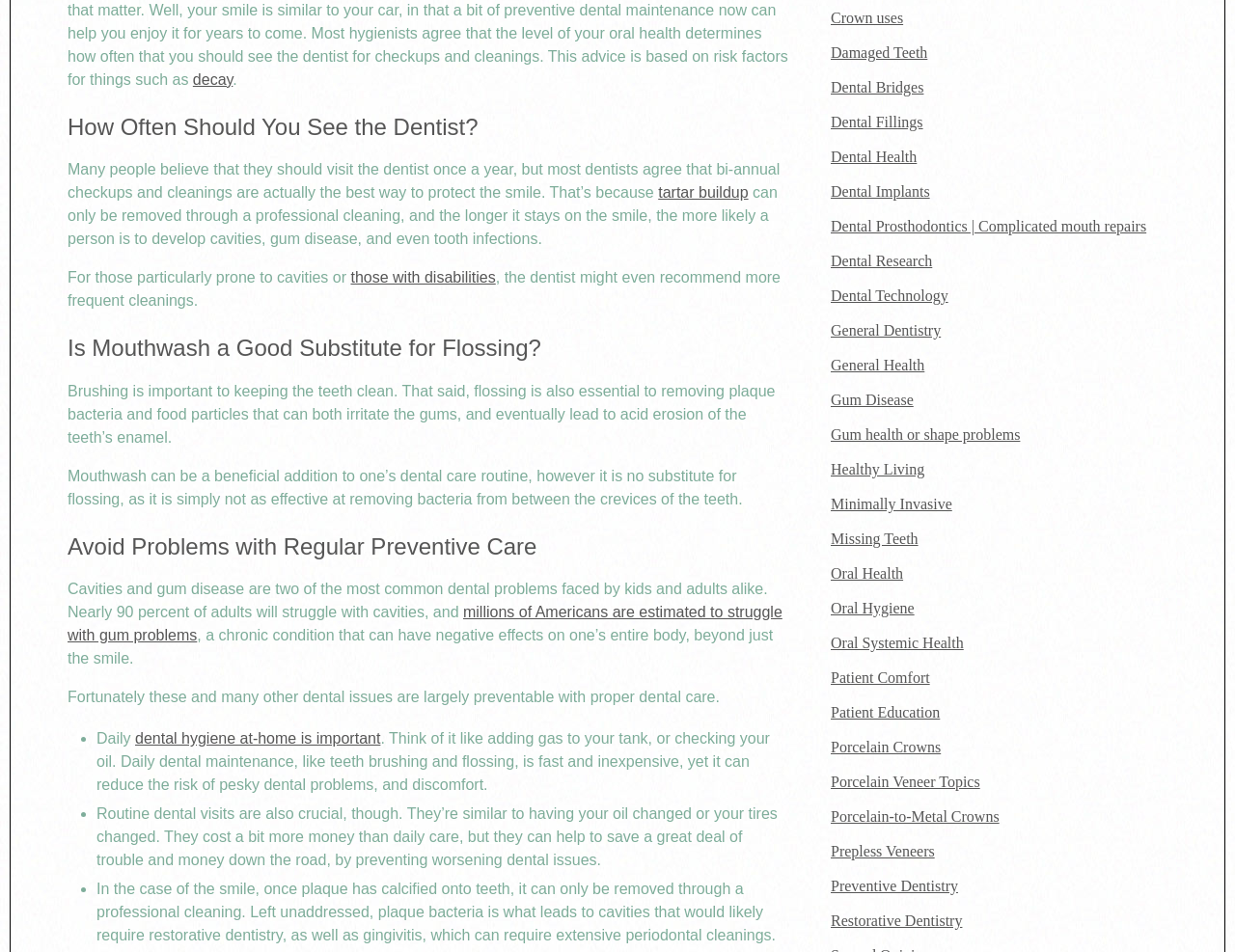Predict the bounding box coordinates for the UI element described as: "Dental Fillings". The coordinates should be four float numbers between 0 and 1, presented as [left, top, right, bottom].

[0.673, 0.119, 0.747, 0.136]